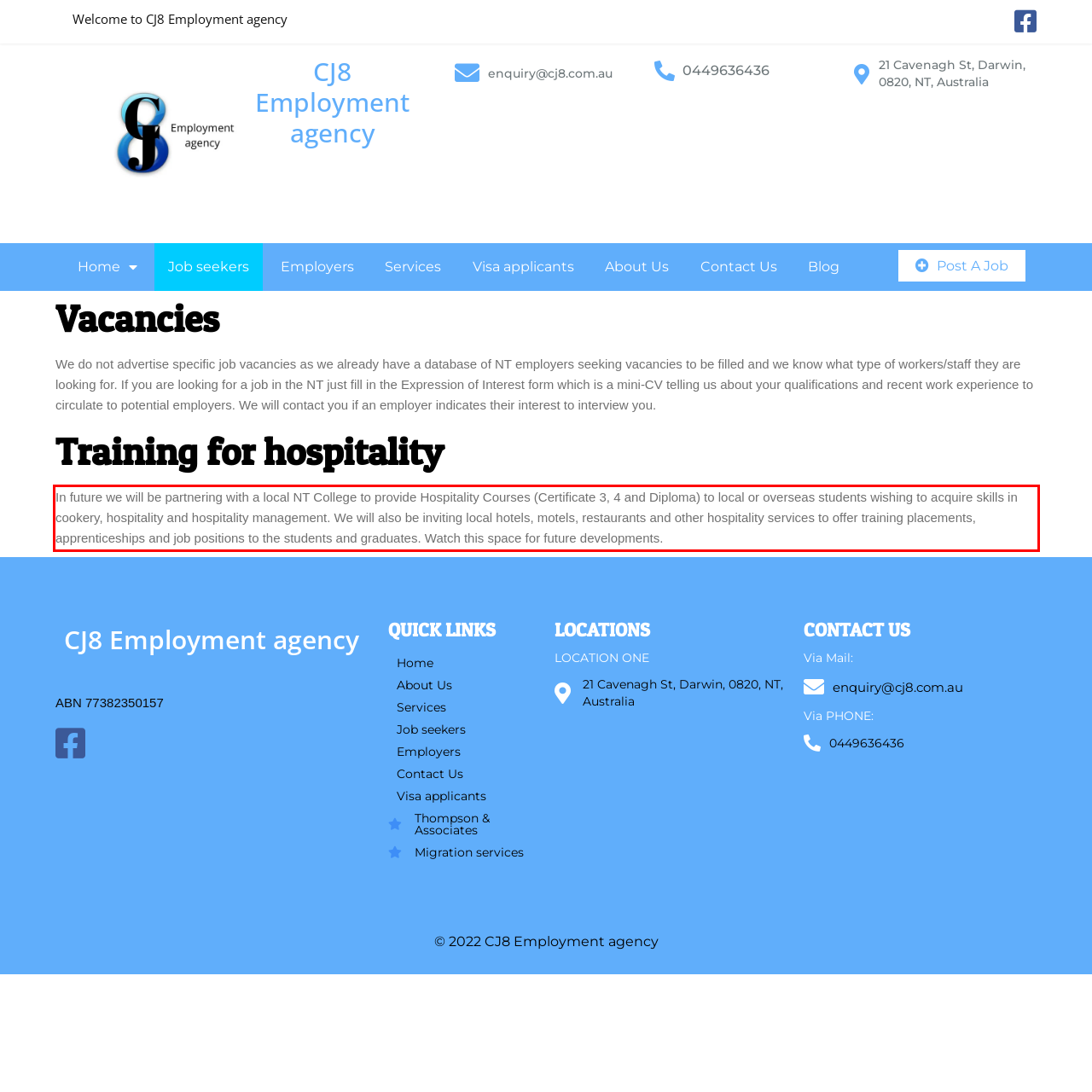Analyze the screenshot of the webpage and extract the text from the UI element that is inside the red bounding box.

In future we will be partnering with a local NT College to provide Hospitality Courses (Certificate 3, 4 and Diploma) to local or overseas students wishing to acquire skills in cookery, hospitality and hospitality management. We will also be inviting local hotels, motels, restaurants and other hospitality services to offer training placements, apprenticeships and job positions to the students and graduates. Watch this space for future developments.